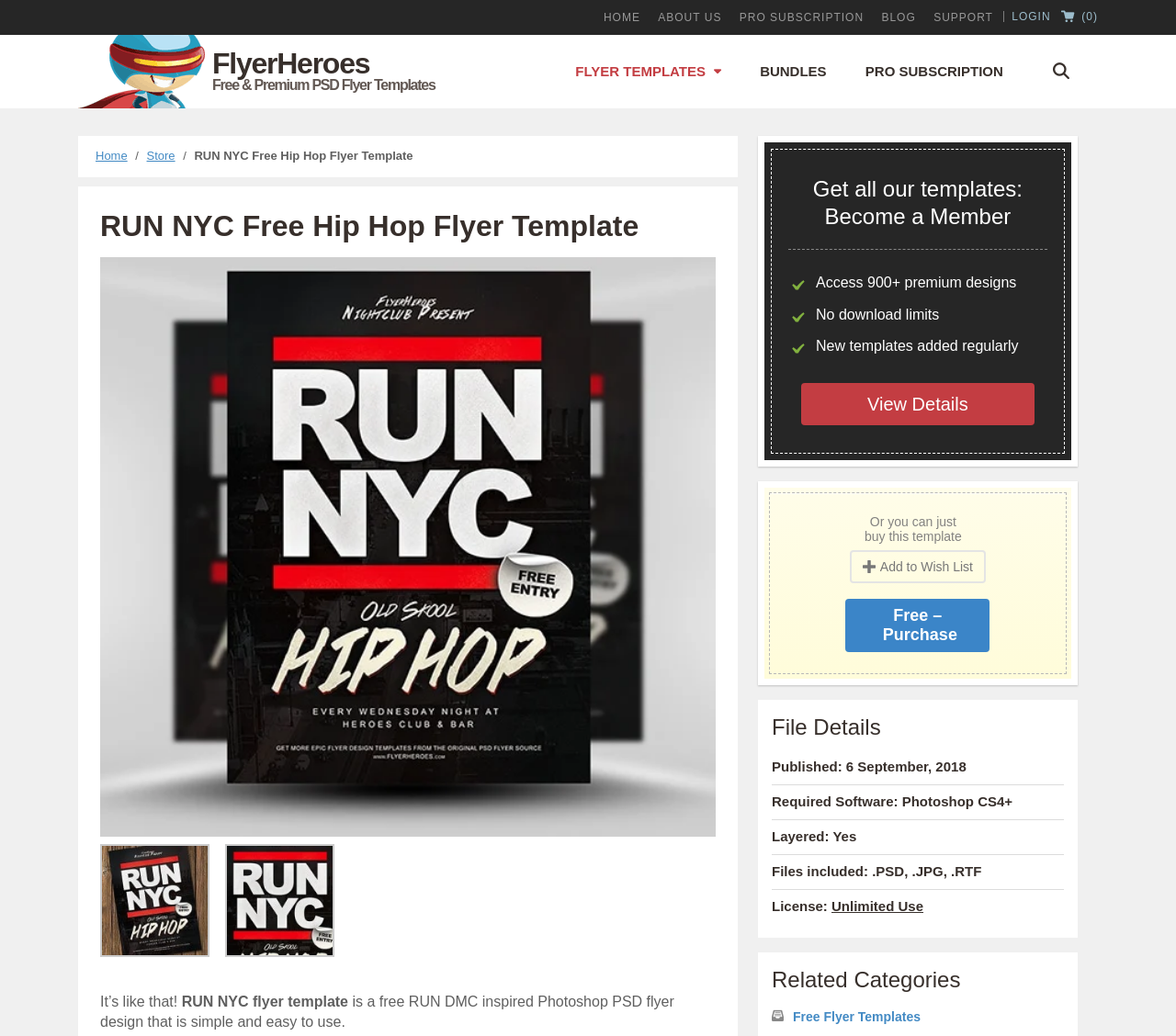Find the bounding box coordinates of the element to click in order to complete the given instruction: "Purchase the 'RUN NYC Hip Hop Flyer Template'."

[0.719, 0.578, 0.842, 0.629]